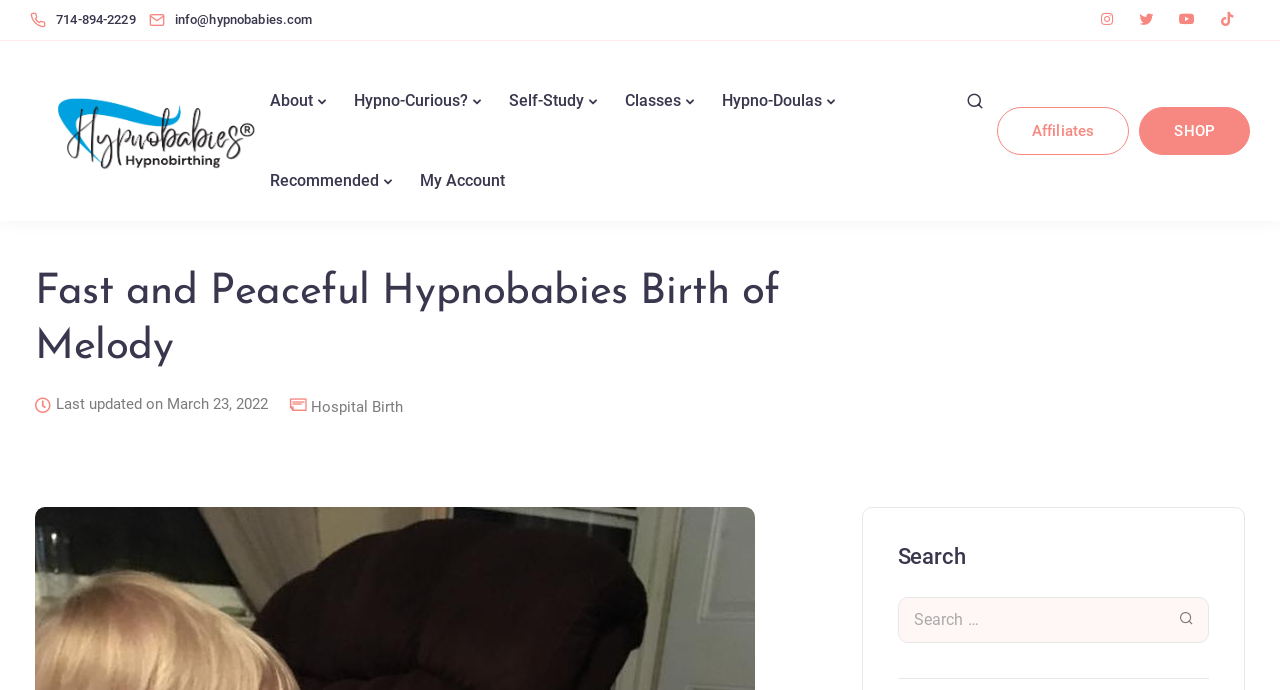How many navigation links are there?
Examine the webpage screenshot and provide an in-depth answer to the question.

I counted the number of navigation links by looking at the links with the '' icon and their corresponding bounding box coordinates. There are nine navigation links, namely 'About', 'Hypno-Curious?', 'Self-Study', 'Classes', 'Hypno-Doulas', 'Recommended', 'My Account', 'Affiliates', and 'SHOP'.